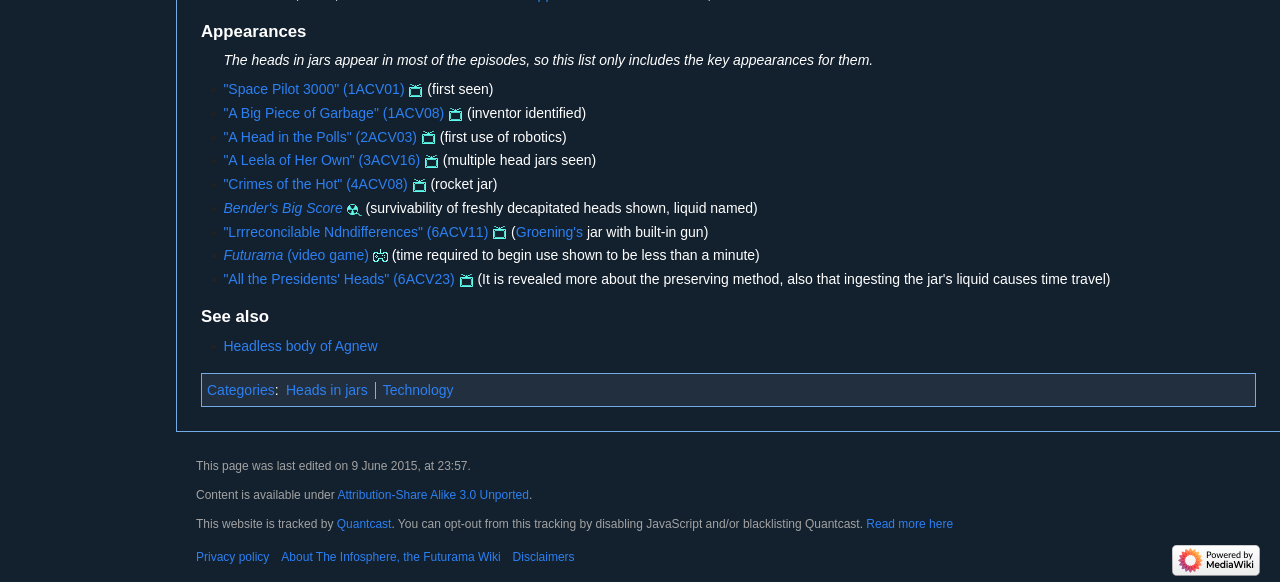Highlight the bounding box coordinates of the element that should be clicked to carry out the following instruction: "Visit 'The Infosphere, the Futurama Wiki' page". The coordinates must be given as four float numbers ranging from 0 to 1, i.e., [left, top, right, bottom].

[0.22, 0.944, 0.391, 0.968]